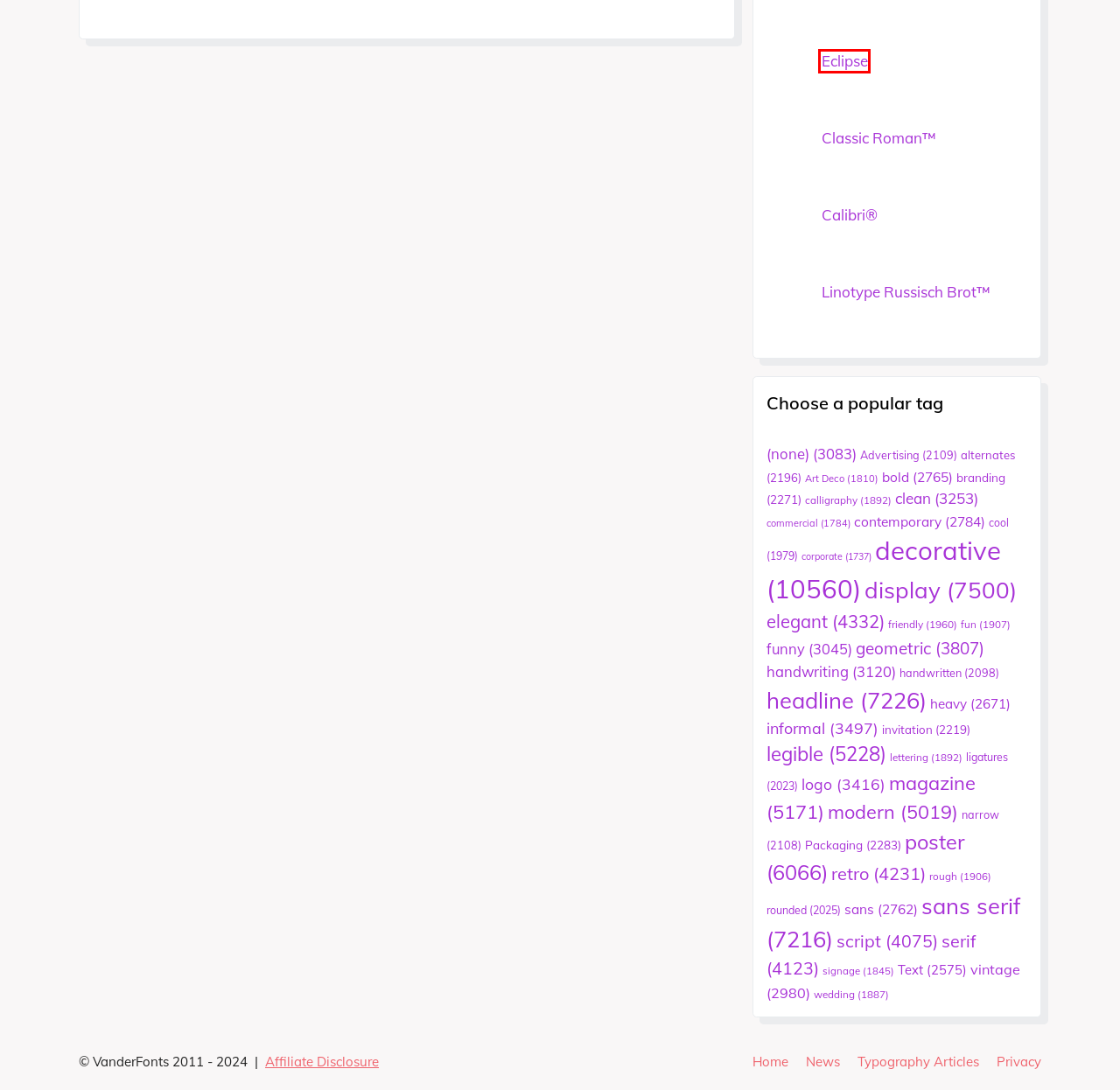Examine the screenshot of a webpage featuring a red bounding box and identify the best matching webpage description for the new page that results from clicking the element within the box. Here are the options:
A. Best Handwriting Fonts - VanderFont
B. Affiliate Disclosure - VanderFont
C. Best Clean Fonts - VanderFont
D. Best Retro Fonts - VanderFont
E. Best Contemporary Fonts - VanderFont
F. Eclipse Font Download | Download the Eclipse Font Today
G. Best Advertising Fonts - VanderFont
H. Best Legible Fonts - VanderFont

F